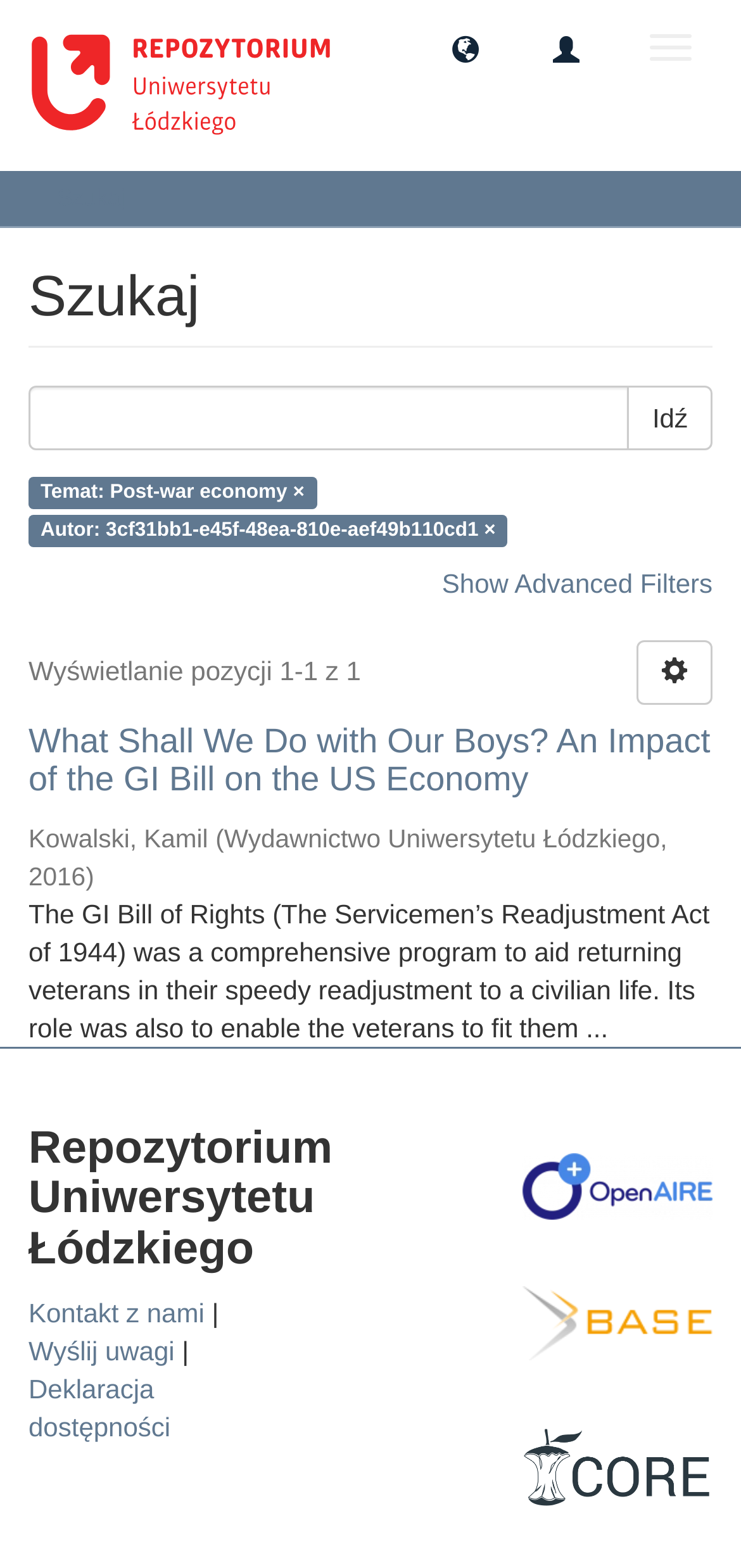Describe the webpage meticulously, covering all significant aspects.

The webpage appears to be a search results page, with a focus on academic research. At the top, there is a navigation toggle button and a logo image on the left, accompanied by a search button with the text "Szukaj" (meaning "Search" in Polish). 

Below the top navigation, there is a heading that reads "Szukaj" again, followed by a search input field and a button labeled "Idź" (meaning "Go" in Polish). The search input field is accompanied by two lines of text, "Temat: Post-war economy" and "Autor: 3cf31bb1-e45f-48ea-810e-aef49b110cd1", which seem to be filters or search criteria.

On the right side of the search input field, there is a button labeled "Show Advanced Filters". Below the search input field, there is a line of text indicating that only one result is being displayed.

The main content of the page is a single search result, which appears to be an academic paper. The title of the paper, "What Shall We Do with Our Boys? An Impact of the GI Bill on the US Economy", is displayed prominently, followed by the author's name, "Kowalski, Kamil", and the publisher, "Wydawnictwo Uniwersytetu Łódzkiego". The publication year, 2016, is also displayed.

Below the publication information, there is a brief abstract or summary of the paper, which discusses the GI Bill of Rights and its role in aiding returning veterans. 

At the bottom of the page, there are several links and buttons, including "Kontakt z nami" (meaning "Contact us" in Polish), "Wyślij uwagi" (meaning "Send comments" in Polish), and "Deklaracja dostępności" (meaning "Accessibility declaration" in Polish). There are also three social media links or buttons, each represented by an image.